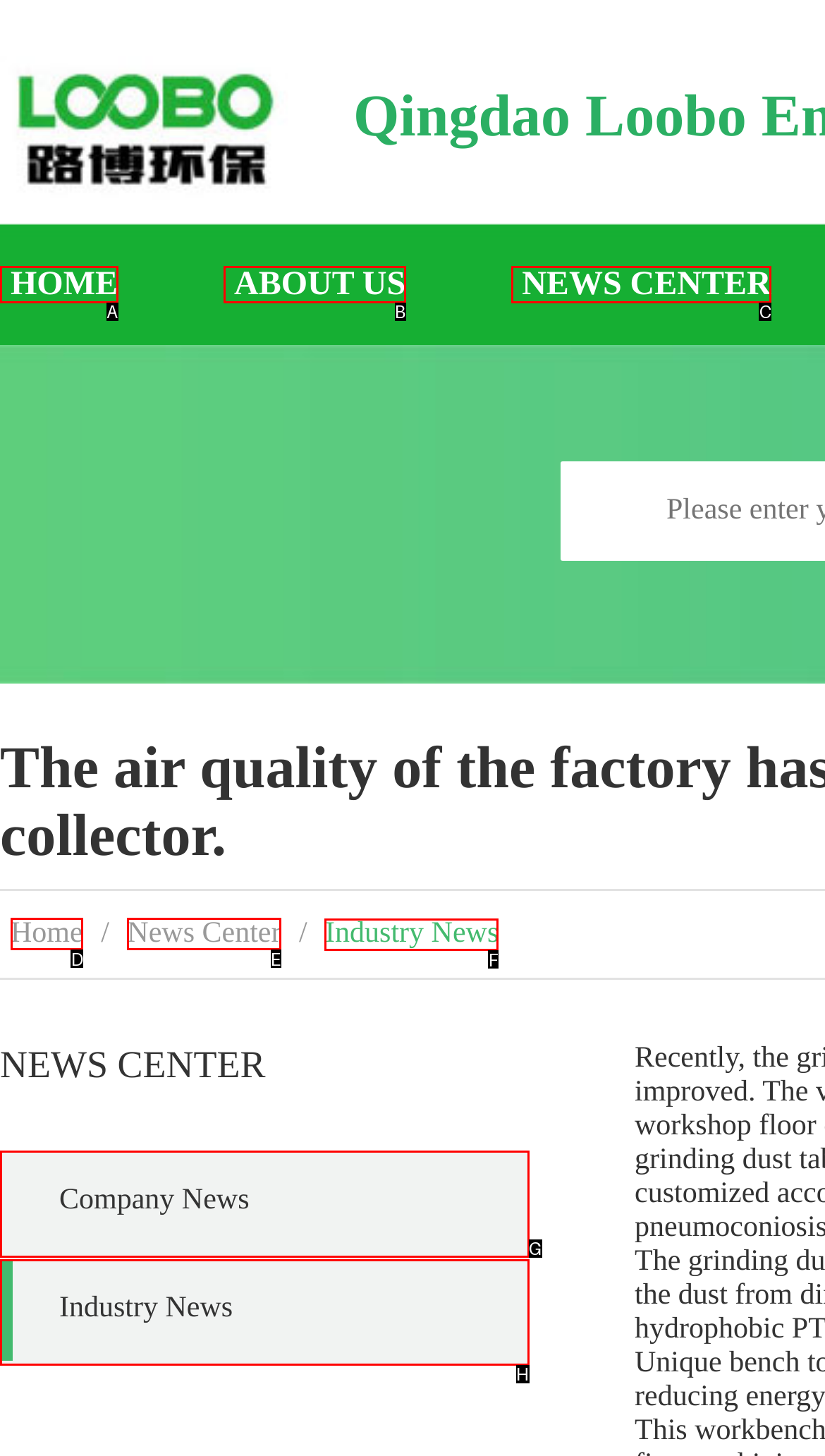Out of the given choices, which letter corresponds to the UI element required to view industry news? Answer with the letter.

F